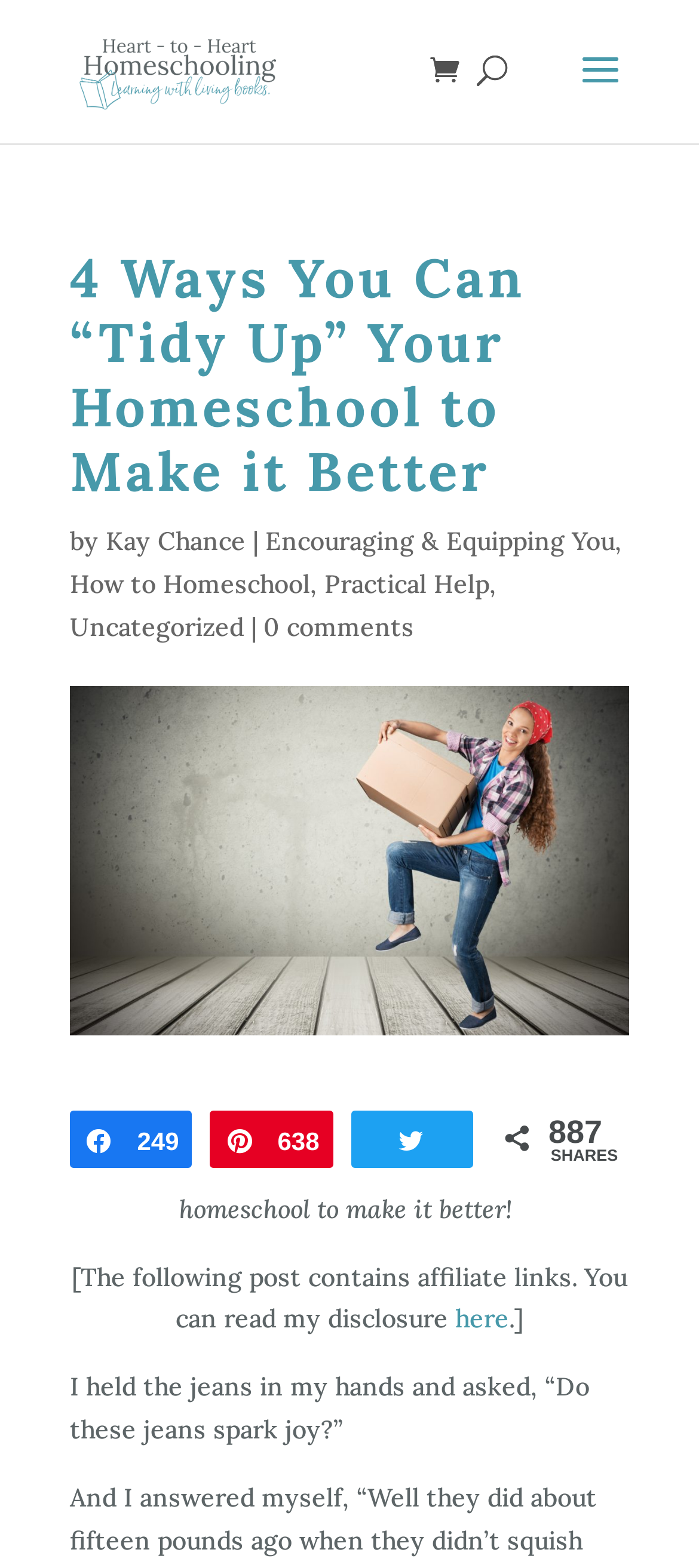Bounding box coordinates are specified in the format (top-left x, top-left y, bottom-right x, bottom-right y). All values are floating point numbers bounded between 0 and 1. Please provide the bounding box coordinate of the region this sentence describes: How to Homeschool

[0.1, 0.362, 0.444, 0.382]